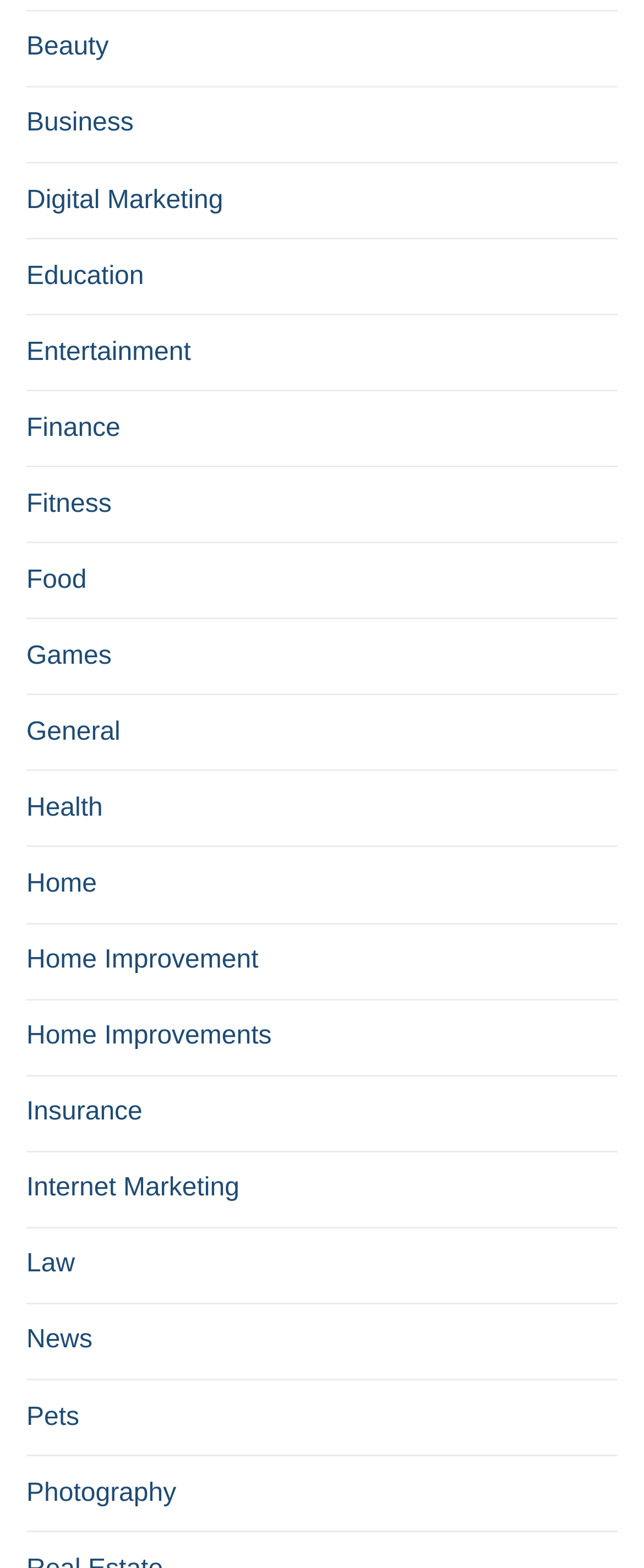Respond with a single word or short phrase to the following question: 
What is the last category listed?

Photography